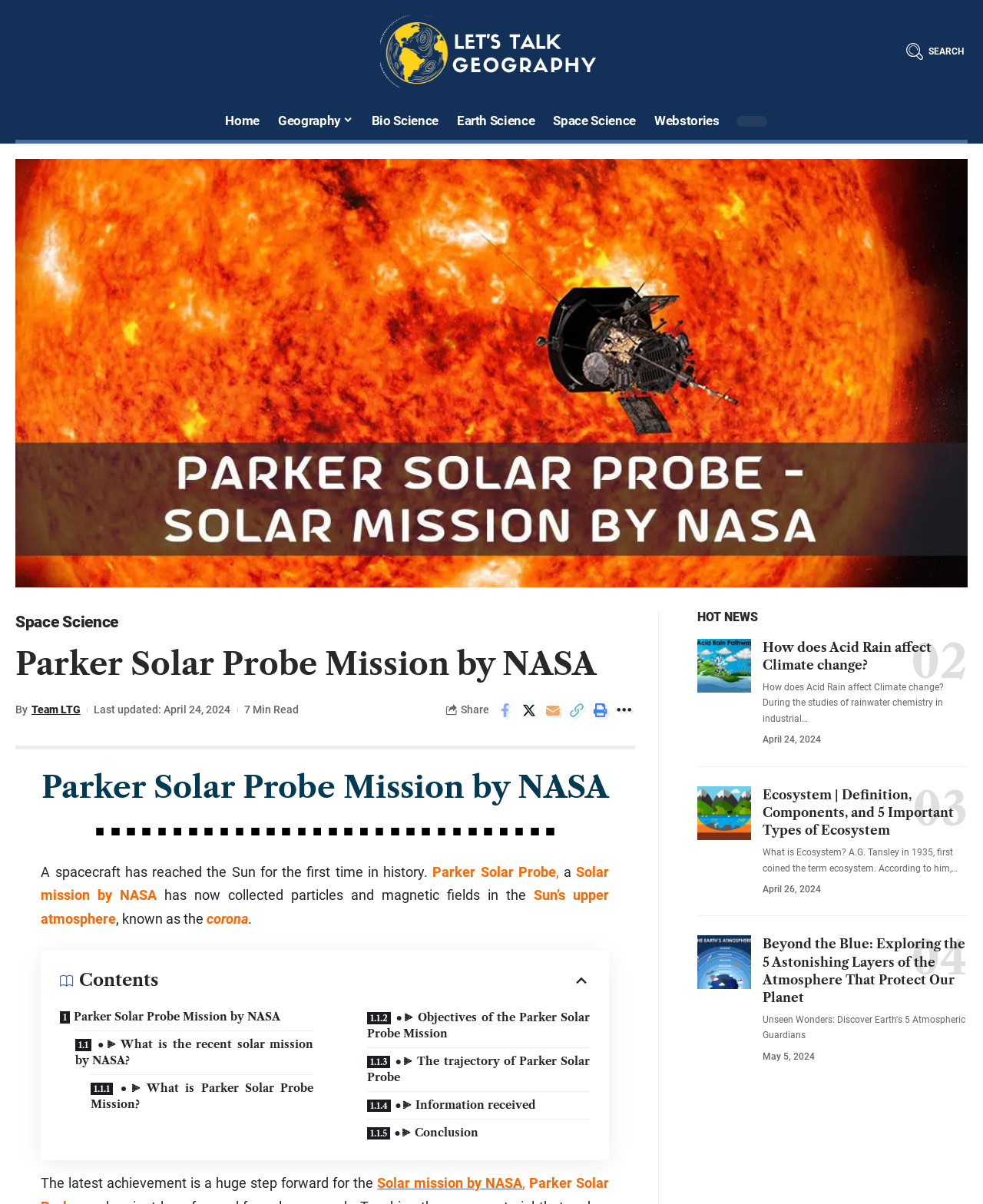Provide a thorough summary of the webpage.

The webpage is about the Parker Solar Probe Mission by NASA, with a focus on geography. At the top, there is a navigation menu with links to "Home", "Geography", "Bio Science", "Earth Science", "Space Science", and "Webstories". Below the navigation menu, there is a large image of the Parker Solar Probe Mission.

The main content of the webpage is divided into sections. The first section has a heading "Parker Solar Probe Mission by NASA" and describes the mission, stating that a spacecraft has reached the Sun for the first time in history and has collected particles and magnetic fields in the Sun's upper atmosphere, known as the corona.

Below this section, there are links to different parts of the article, including "What is the recent solar mission by NASA?", "What is Parker Solar Probe Mission?", "Objectives of the Parker Solar Probe Mission", and more.

The next section has a heading "HOT NEWS" and features three news articles with images. The first article is about acid rain and its effect on climate change, the second is about ecosystems, and the third is about the layers of the Earth's atmosphere.

Each news article has a heading, a brief summary, and a link to read more. The articles also have timestamps indicating when they were last updated.